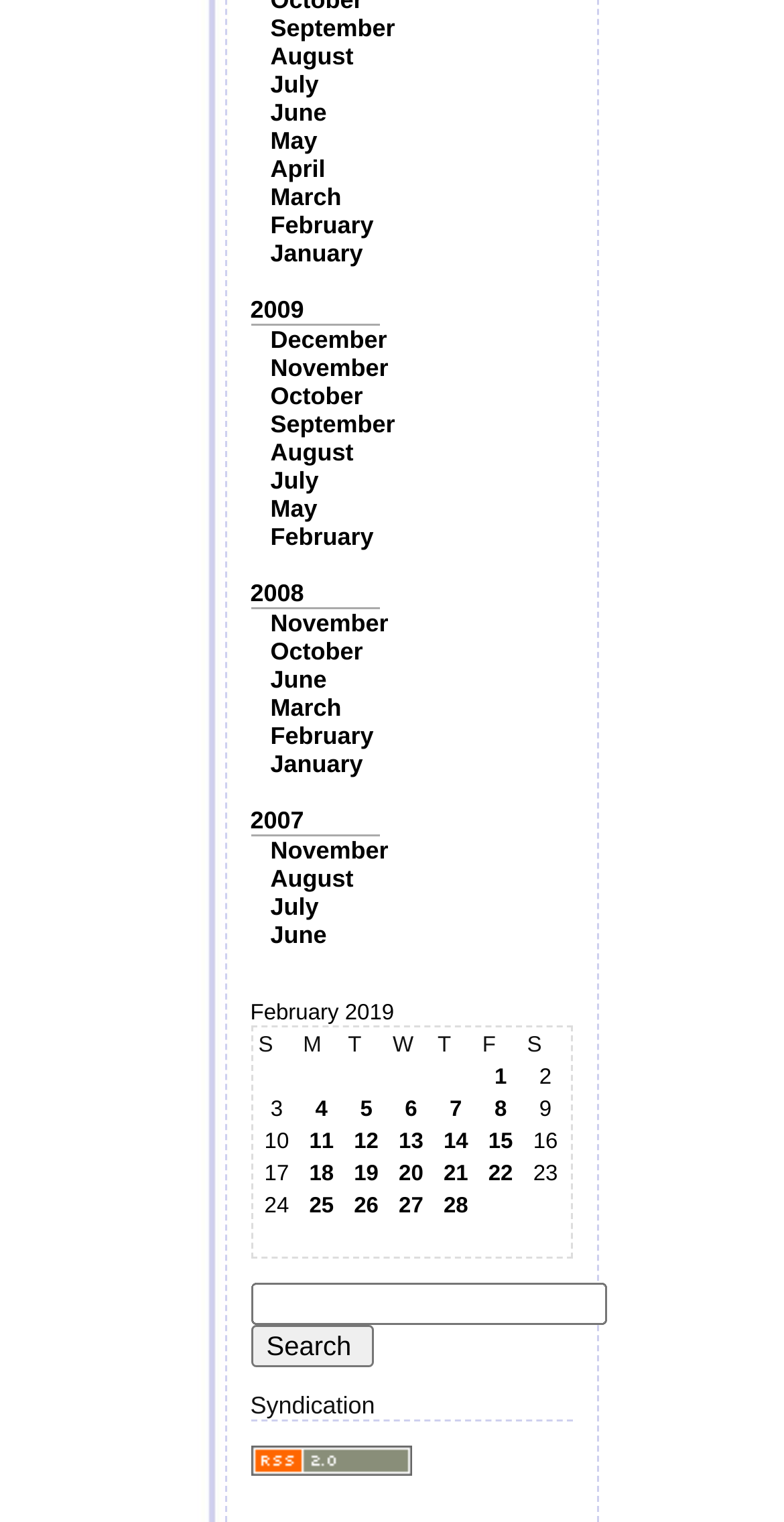How many months are listed?
Based on the image, give a one-word or short phrase answer.

12